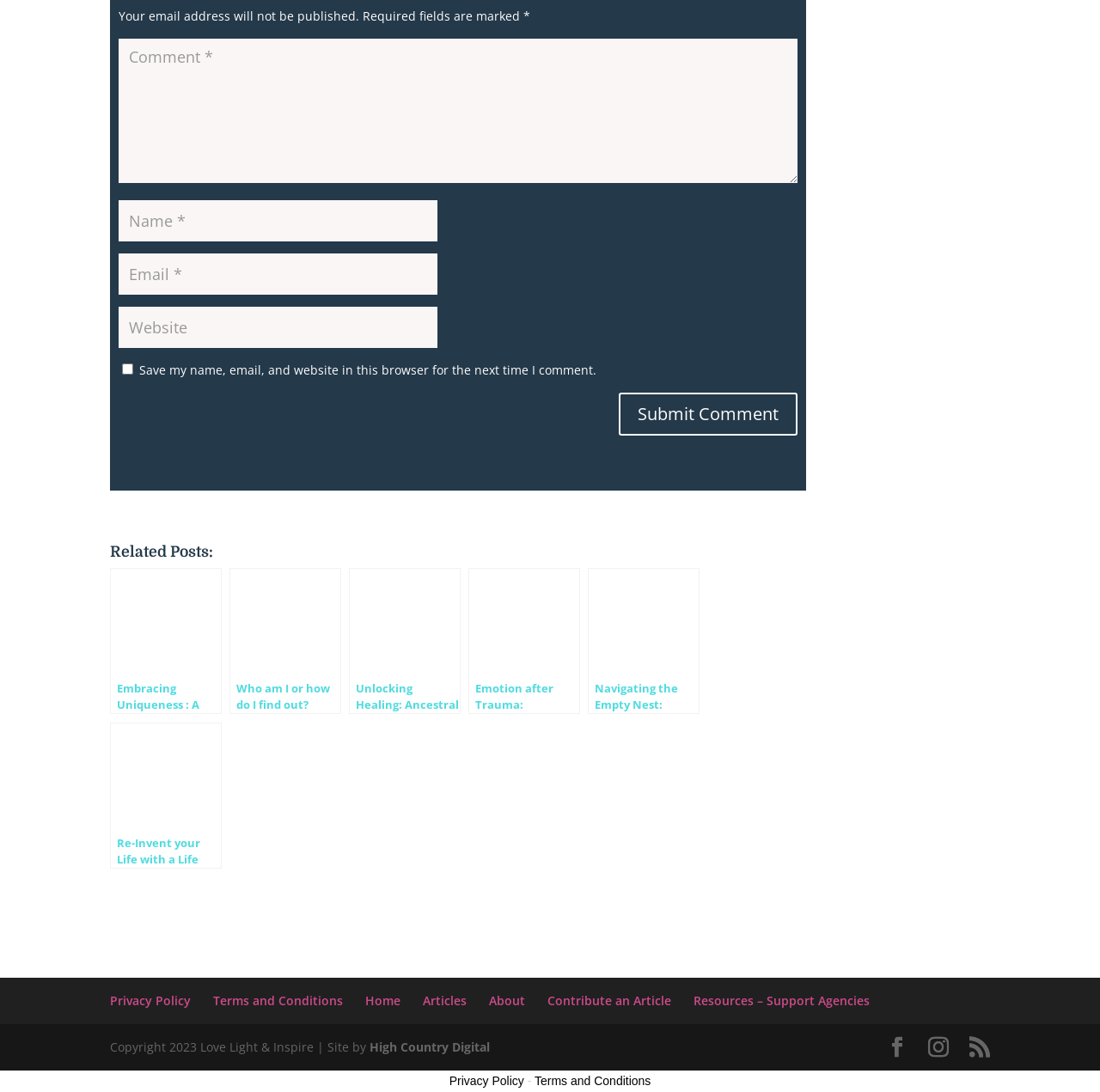Identify the bounding box coordinates of the element that should be clicked to fulfill this task: "Read the article 'Embracing Uniqueness : A Journey of Transformation and Healing'". The coordinates should be provided as four float numbers between 0 and 1, i.e., [left, top, right, bottom].

[0.1, 0.52, 0.202, 0.654]